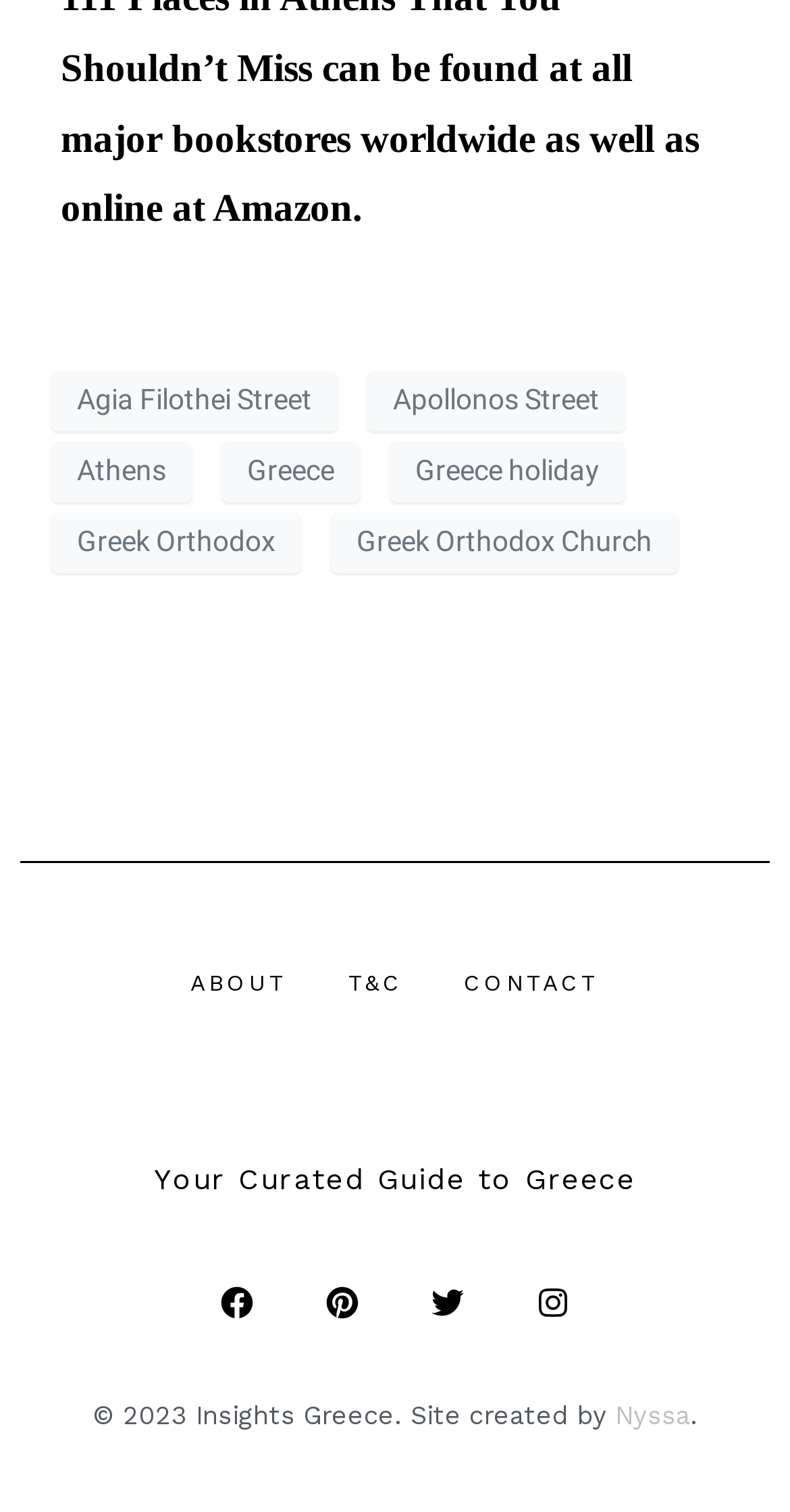Please provide a brief answer to the question using only one word or phrase: 
How many links are there in the top section?

6